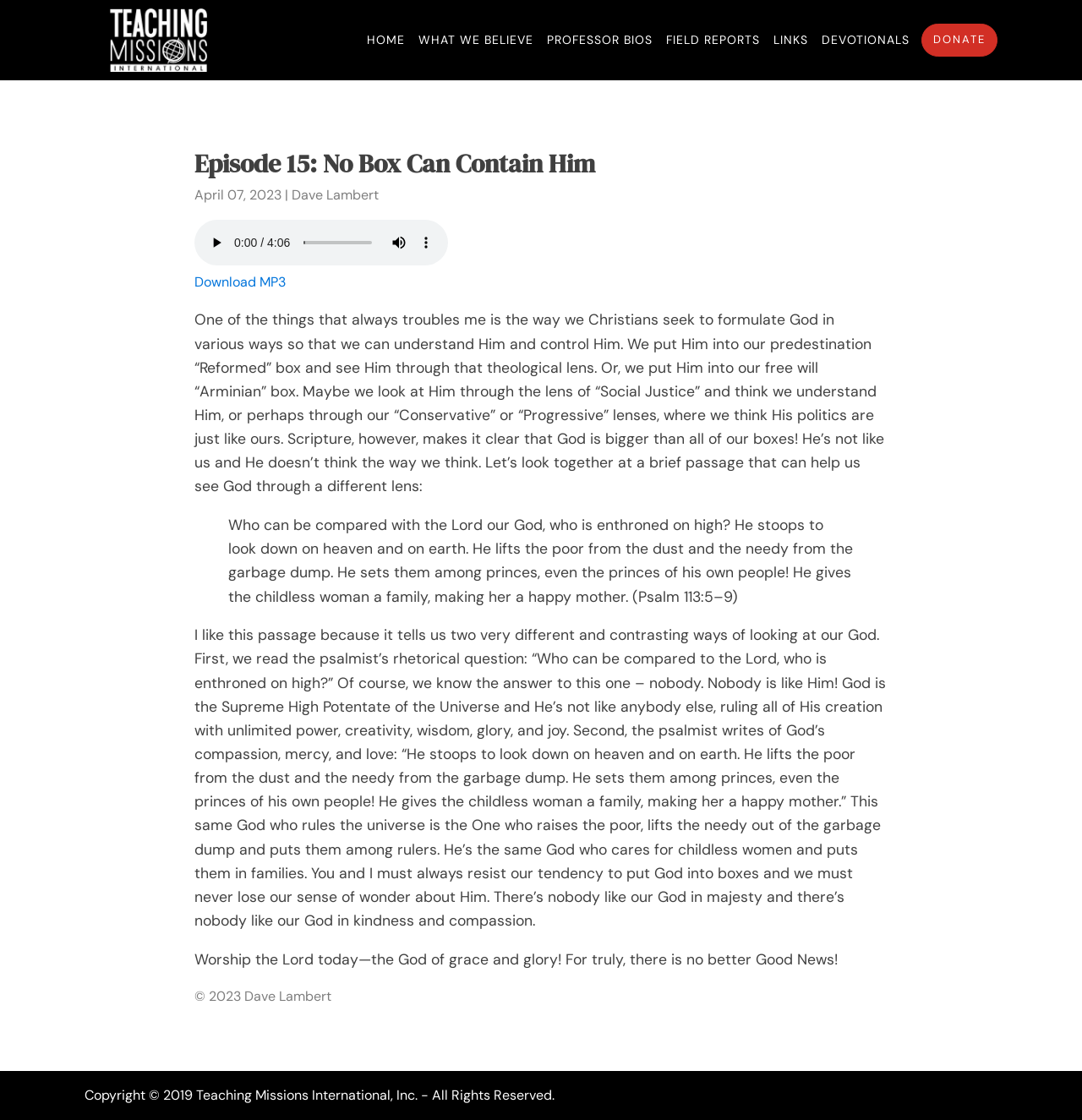Locate the bounding box coordinates of the area you need to click to fulfill this instruction: 'Play the audio'. The coordinates must be in the form of four float numbers ranging from 0 to 1: [left, top, right, bottom].

[0.188, 0.204, 0.212, 0.228]